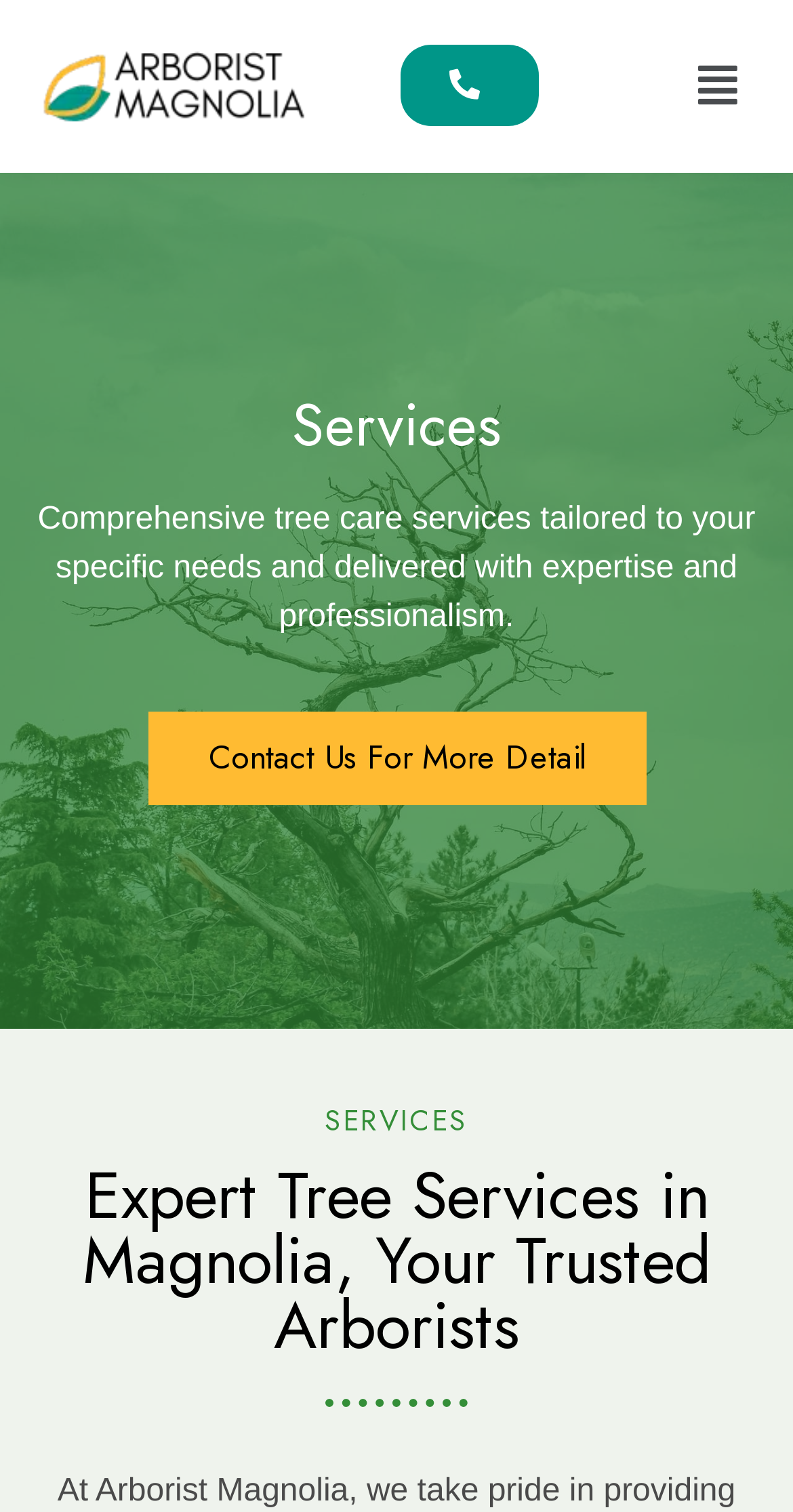Provide the bounding box coordinates of the HTML element described by the text: "Contact Us For More Detail".

[0.186, 0.471, 0.814, 0.533]